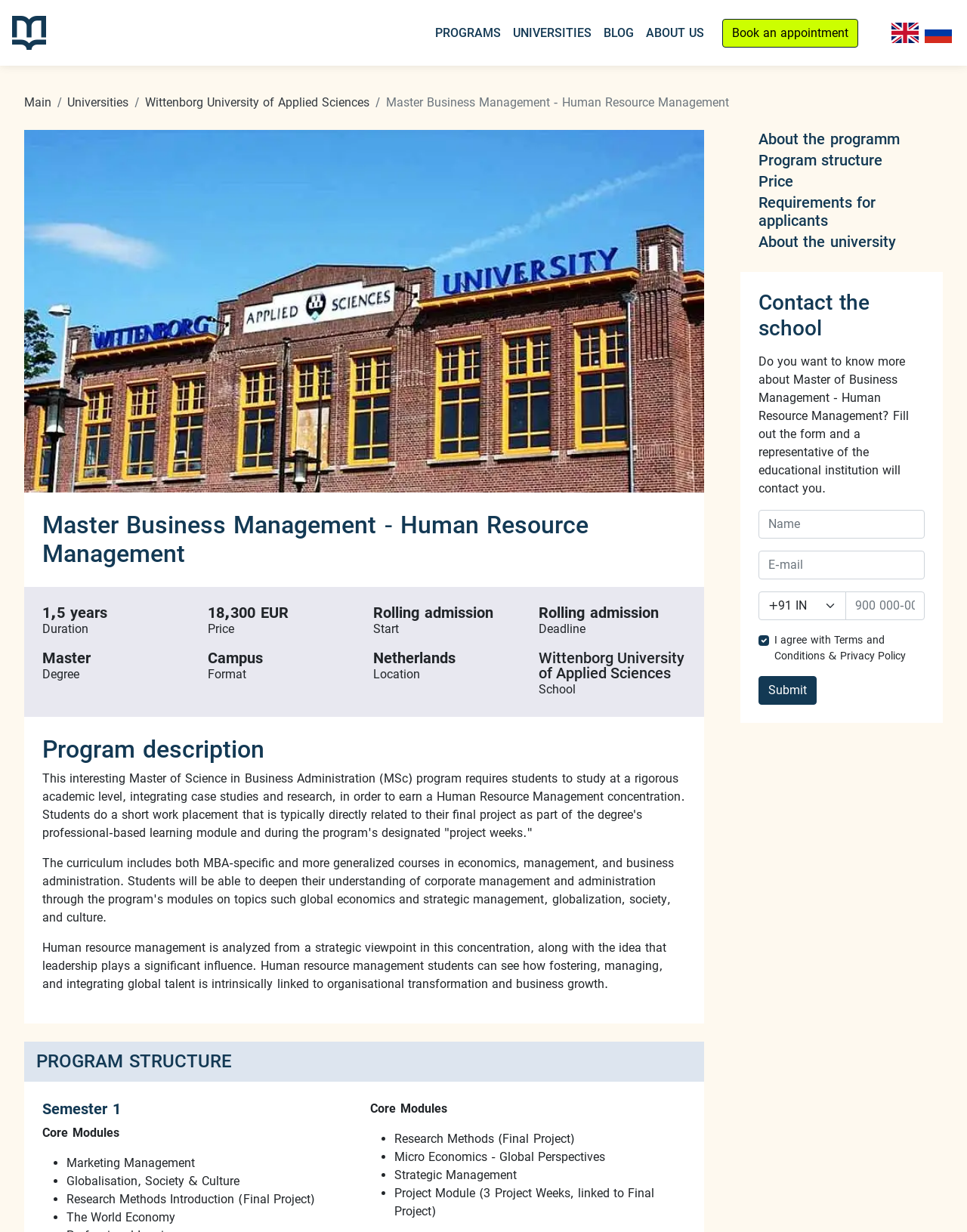Could you determine the bounding box coordinates of the clickable element to complete the instruction: "Book an appointment"? Provide the coordinates as four float numbers between 0 and 1, i.e., [left, top, right, bottom].

[0.747, 0.015, 0.888, 0.038]